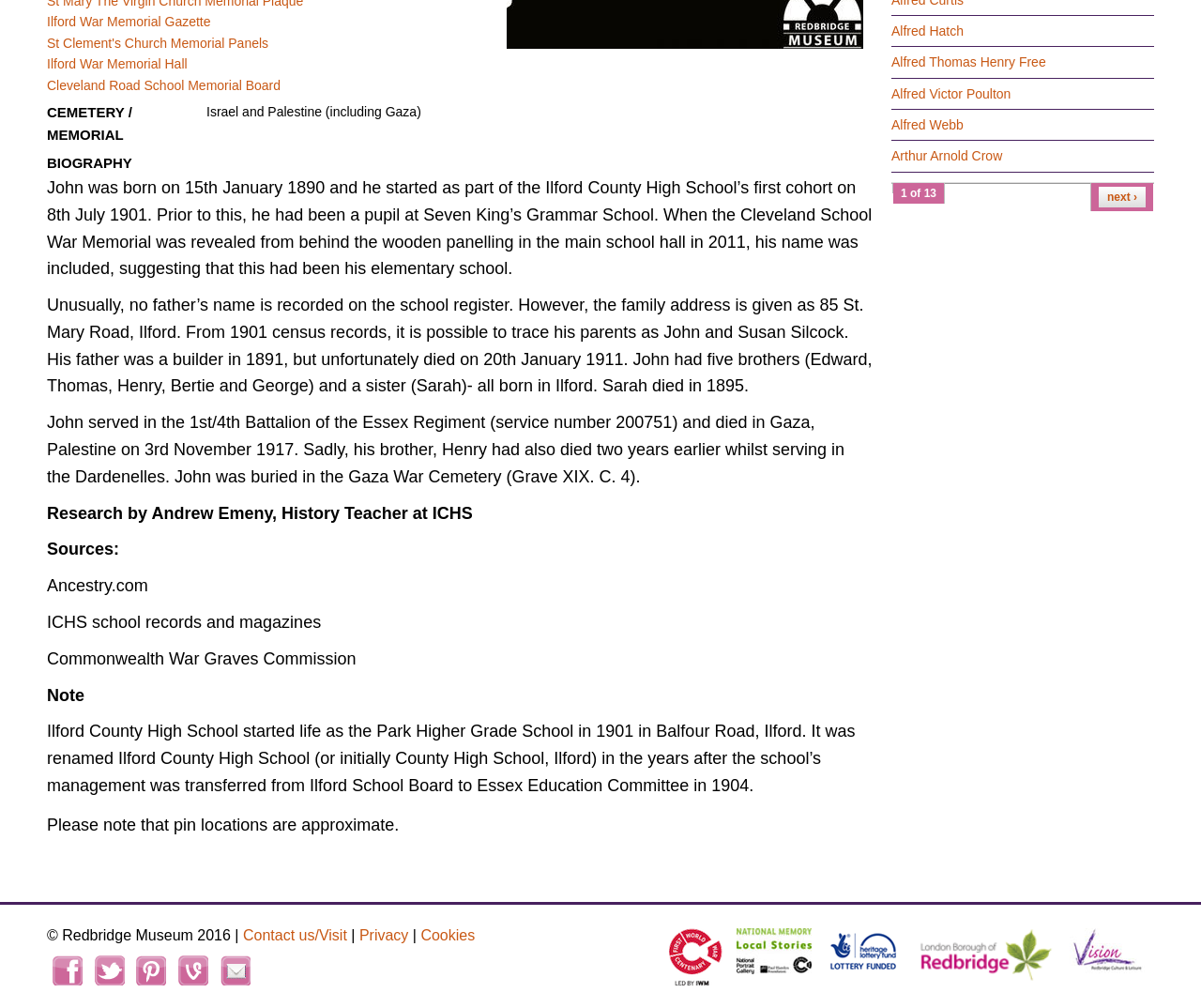Given the description of a UI element: "title="Vimeo"", identify the bounding box coordinates of the matching element in the webpage screenshot.

[0.148, 0.954, 0.173, 0.973]